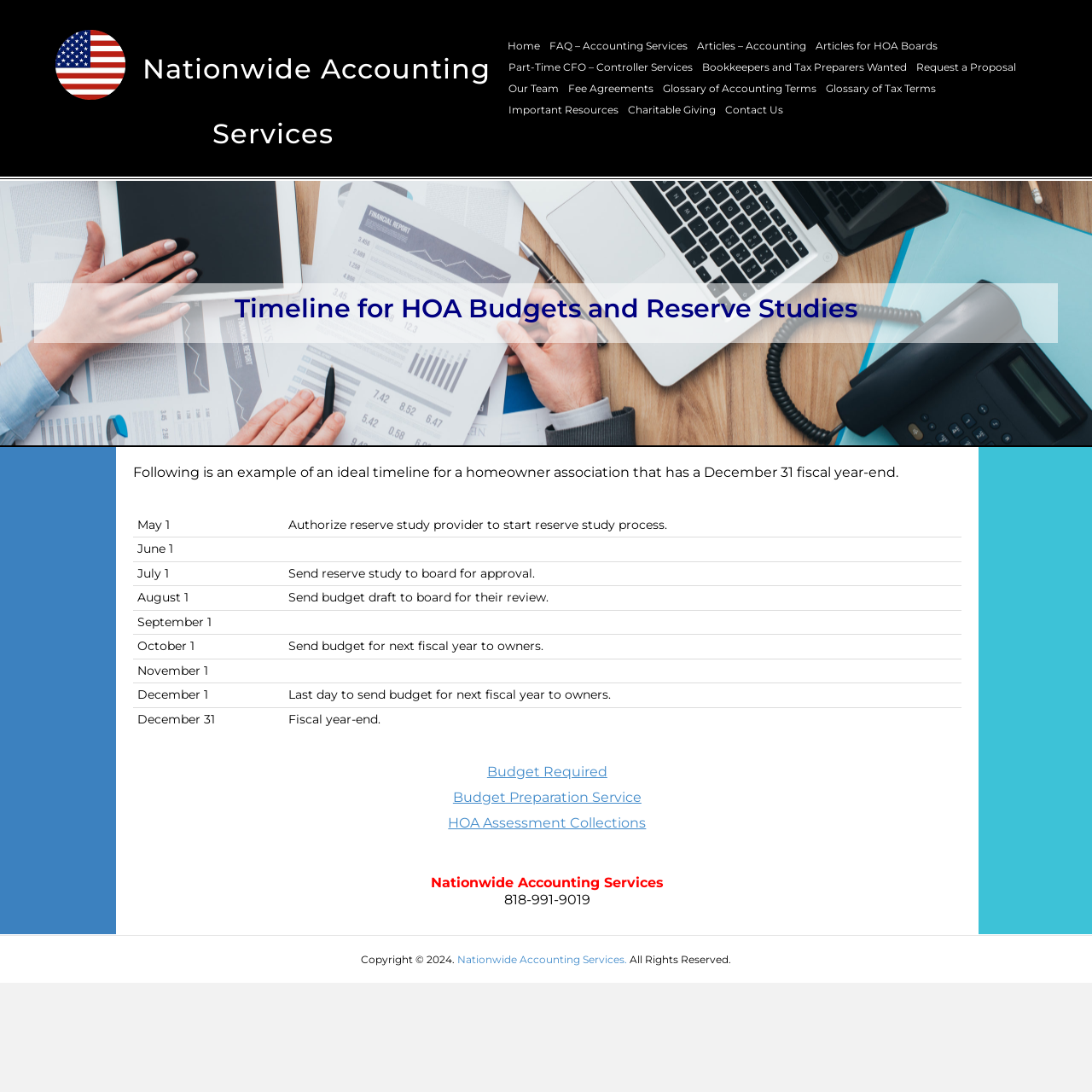What is the phone number of Nationwide Accounting Services?
Please use the visual content to give a single word or phrase answer.

818-991-9019